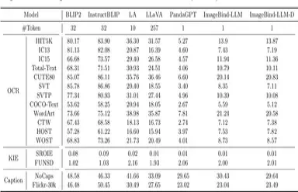Respond with a single word or short phrase to the following question: 
What categories are included in the table?

OCR and KIE